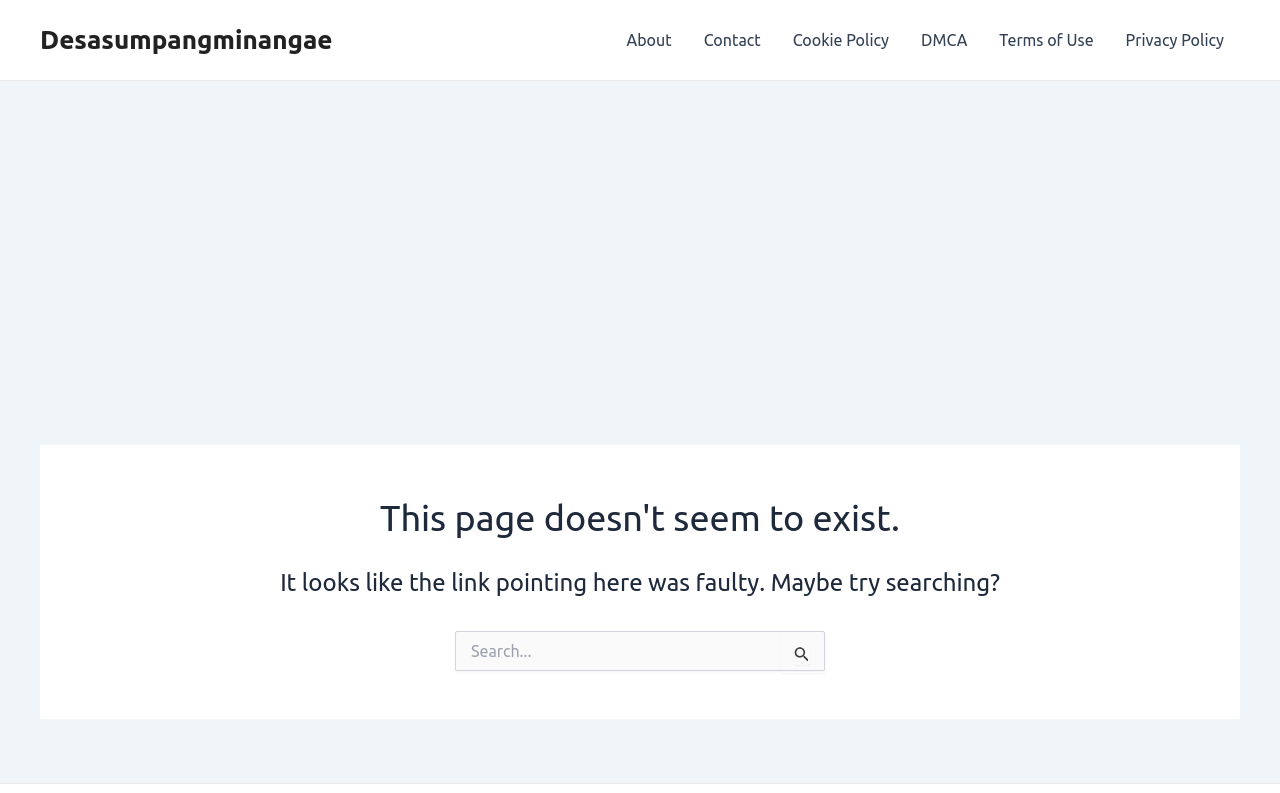What is the main heading displayed on the webpage? Please provide the text.

This page doesn't seem to exist.